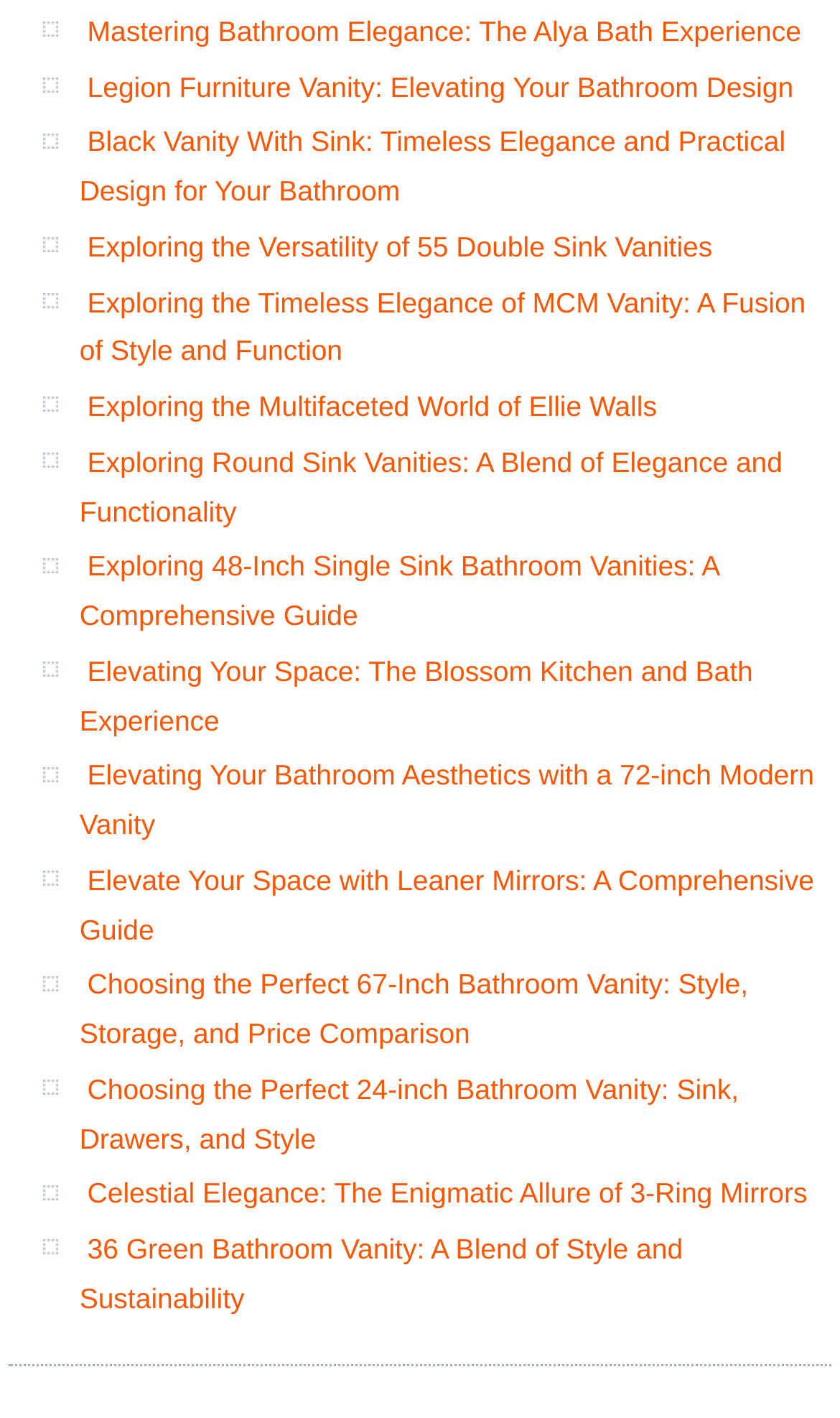Find the bounding box coordinates of the element to click in order to complete the given instruction: "Discover 55 Double Sink Vanities."

[0.104, 0.163, 0.848, 0.185]